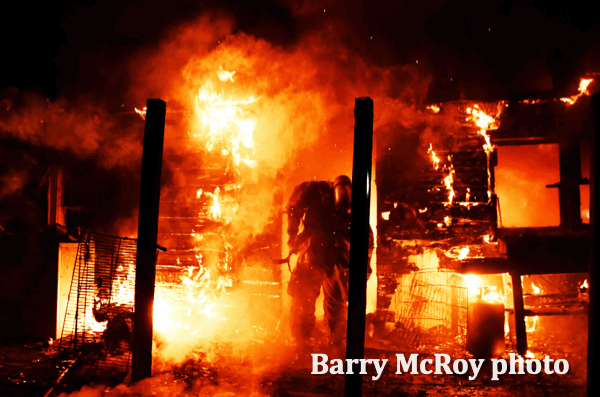Offer an in-depth caption that covers the entire scene depicted in the image.

The image showcases a dramatic scene of a house engulfed in flames, captured by Barry McRoy. A firefighter is seen battling the intense blaze that has consumed a significant portion of the structure. The fire casts a fierce glow, illuminating the darkness and highlighting the chaotic environment. Smoke billows around, adding to the urgency of the situation, while remnants of the home's framework can be discerned in the background. This scene is a stark reminder of the dangers posed by residential fires, as the community rallies to support the affected family and emergency responders work tirelessly to control the flames.